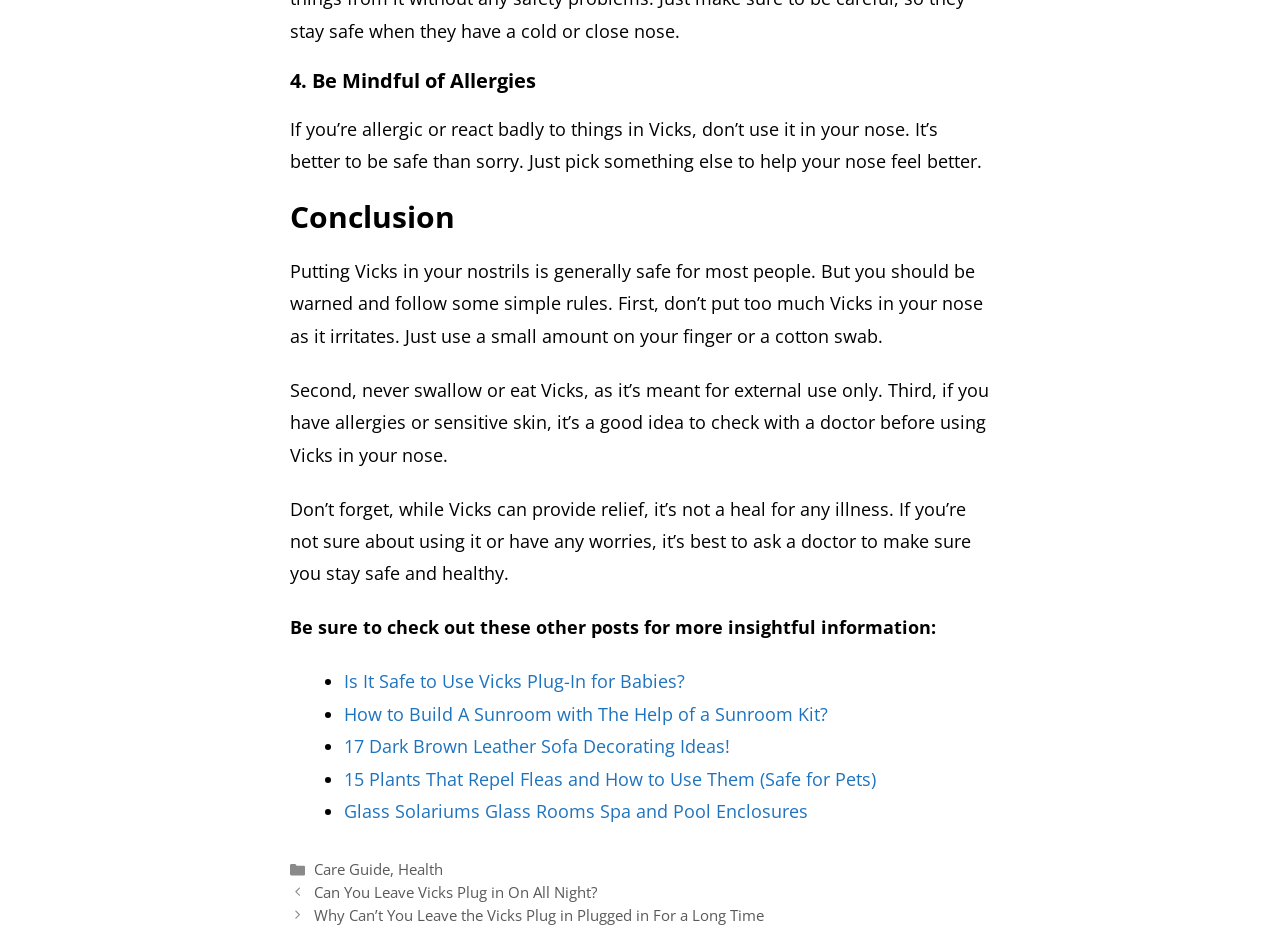What is the purpose of the 'Care Guide' and 'Health' links? Observe the screenshot and provide a one-word or short phrase answer.

Categorization